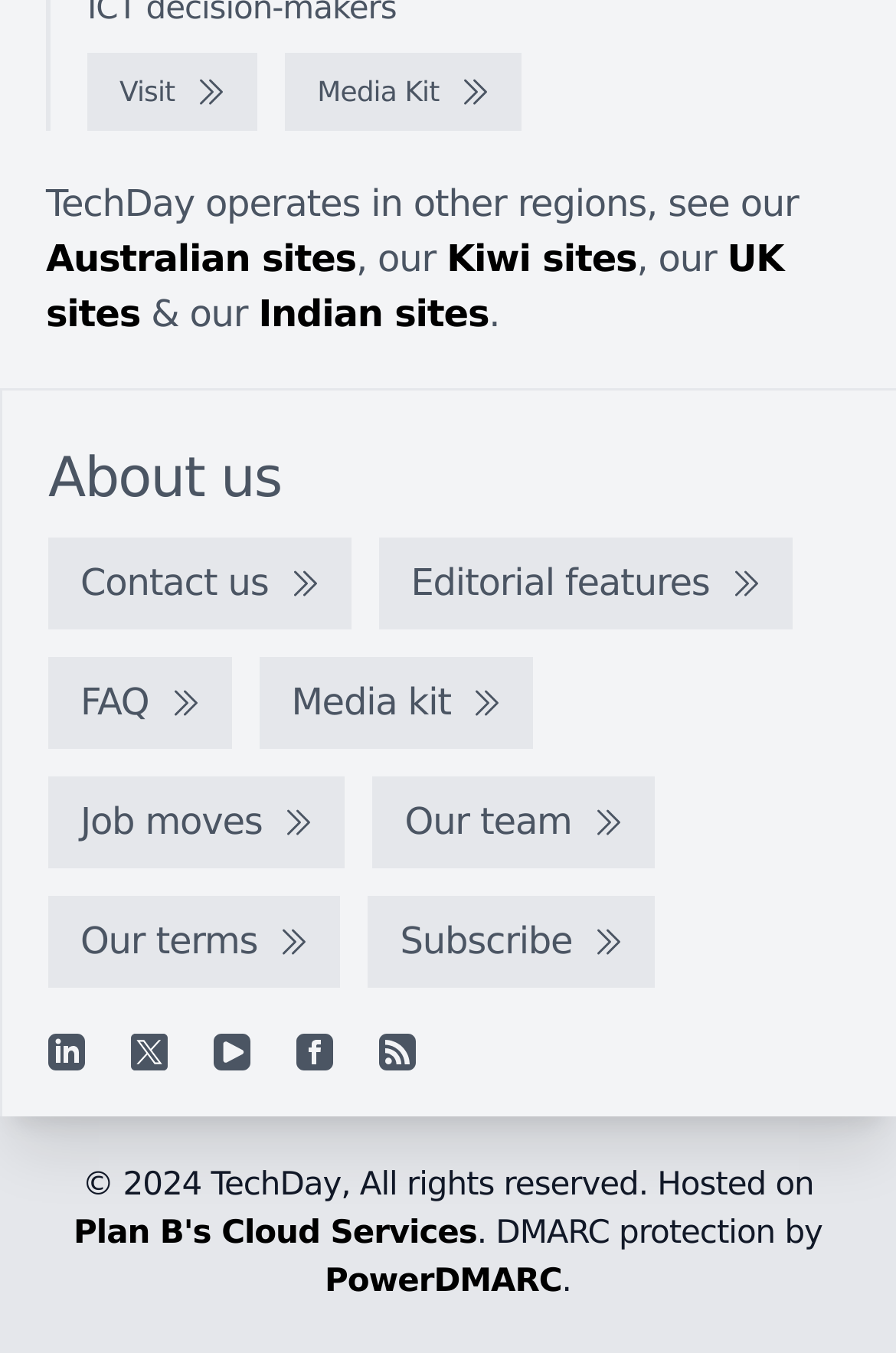Select the bounding box coordinates of the element I need to click to carry out the following instruction: "Contact us".

[0.054, 0.397, 0.392, 0.465]